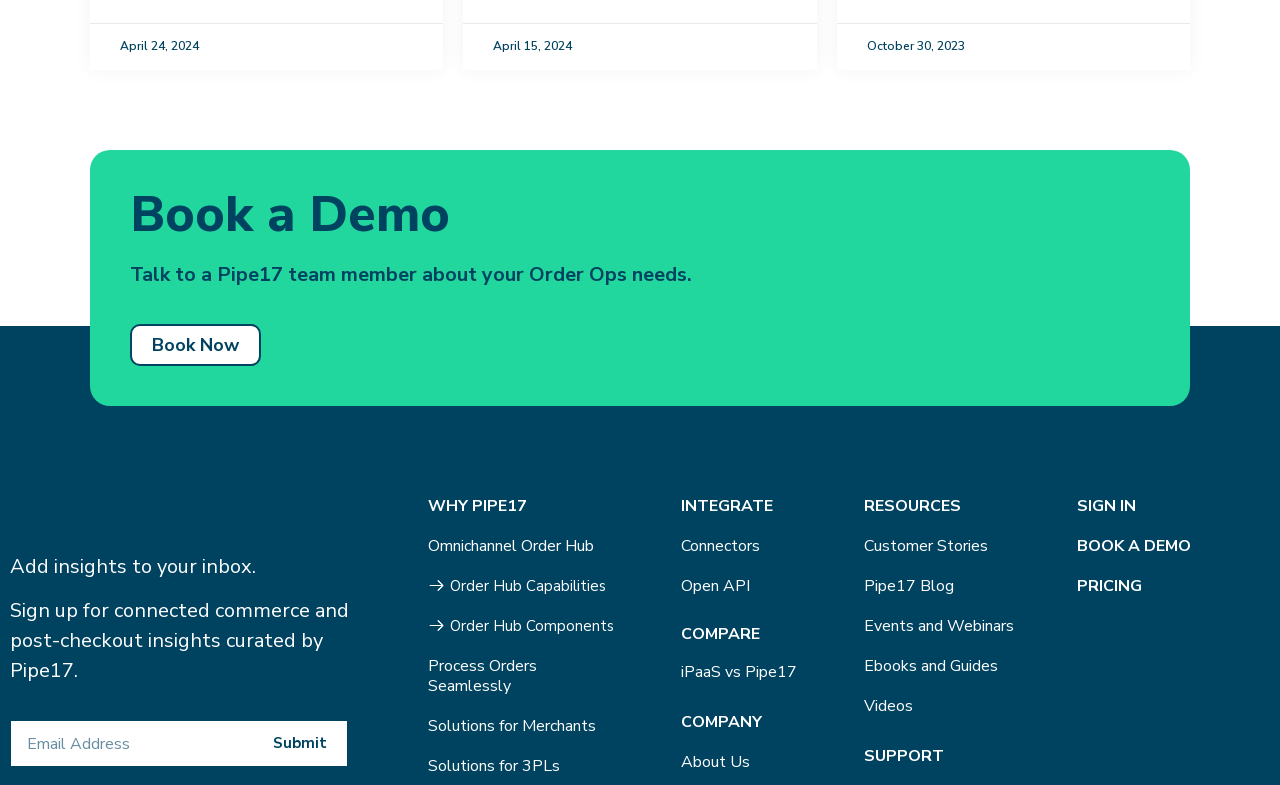Please determine the bounding box coordinates of the section I need to click to accomplish this instruction: "Book a demo".

[0.102, 0.413, 0.204, 0.467]